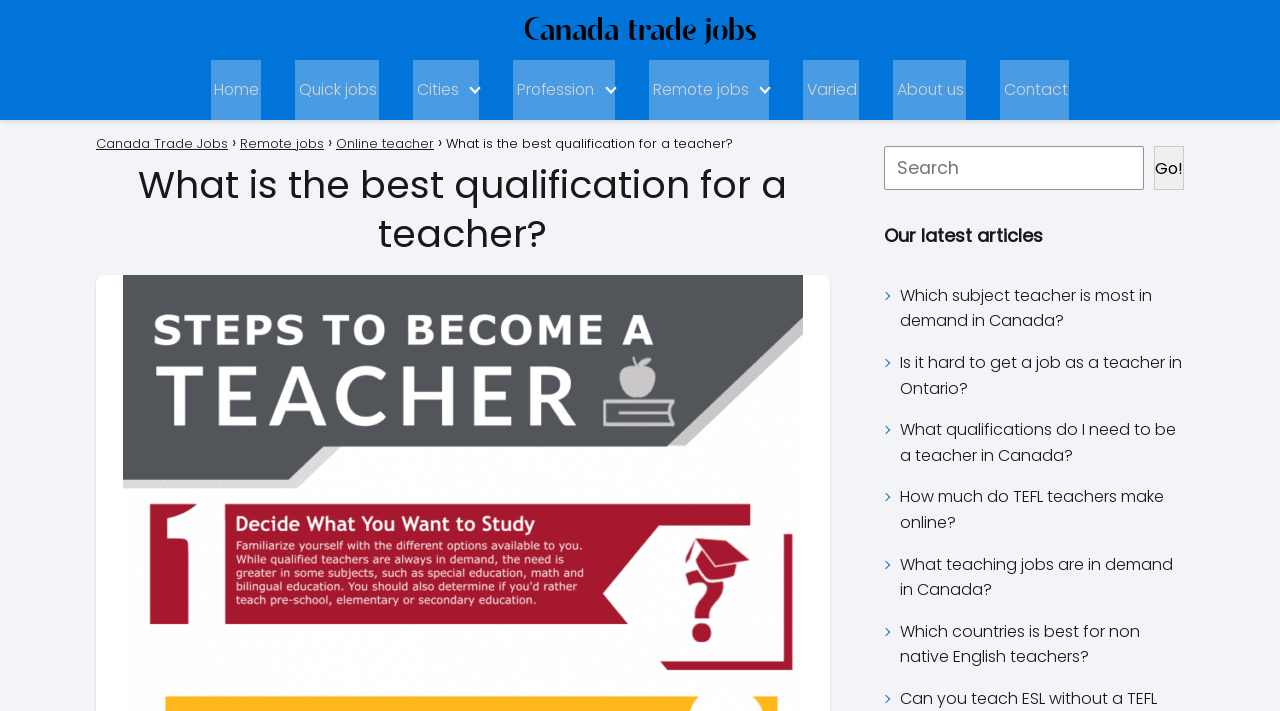Determine the bounding box coordinates for the area that should be clicked to carry out the following instruction: "Search for a keyword".

[0.691, 0.205, 0.925, 0.267]